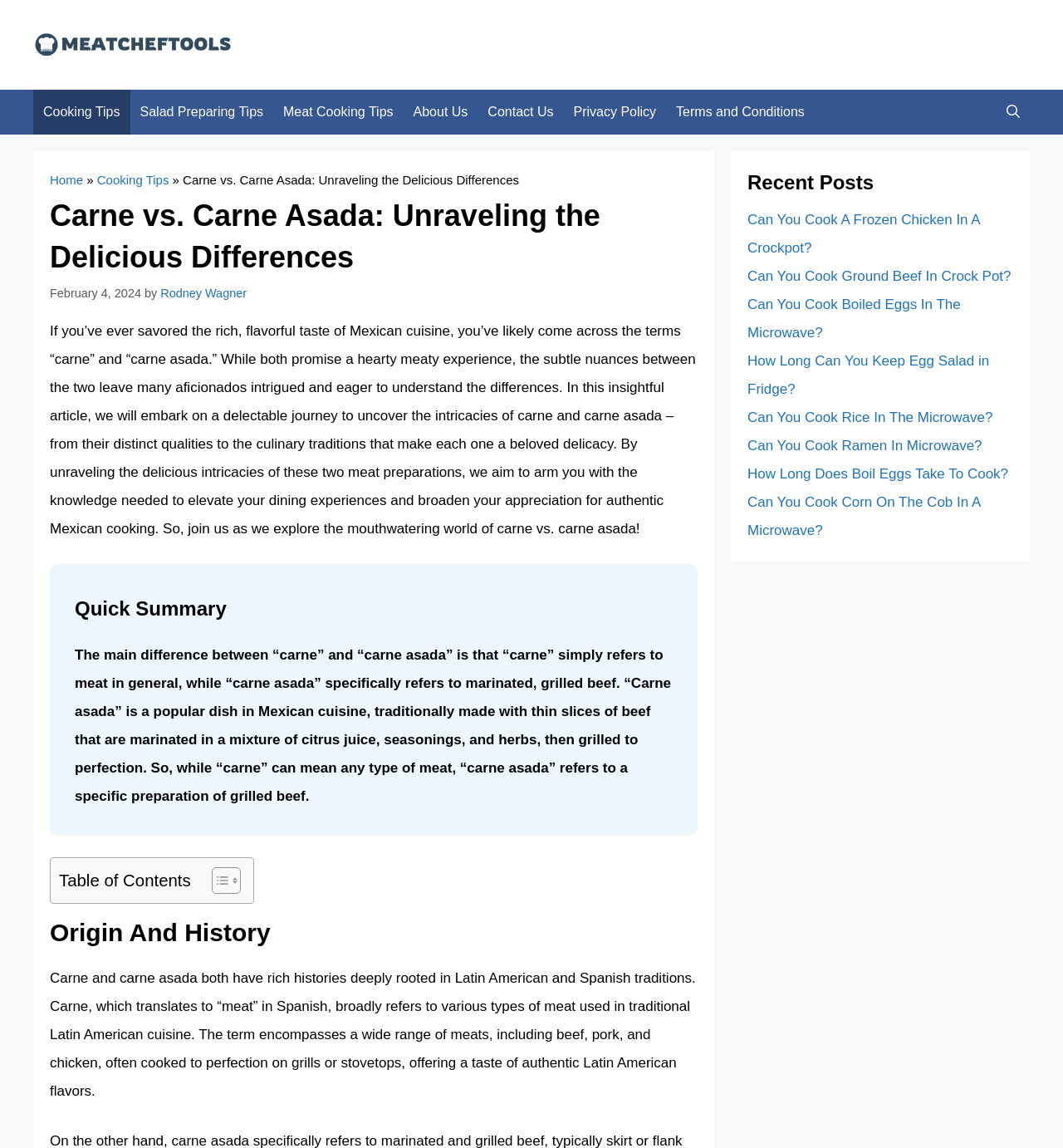What is the author's name of the article?
Give a detailed explanation using the information visible in the image.

The author's name is mentioned in the article, specifically in the section below the main heading, where it says 'by Rodney Wagner'. This indicates that Rodney Wagner is the author of the article.